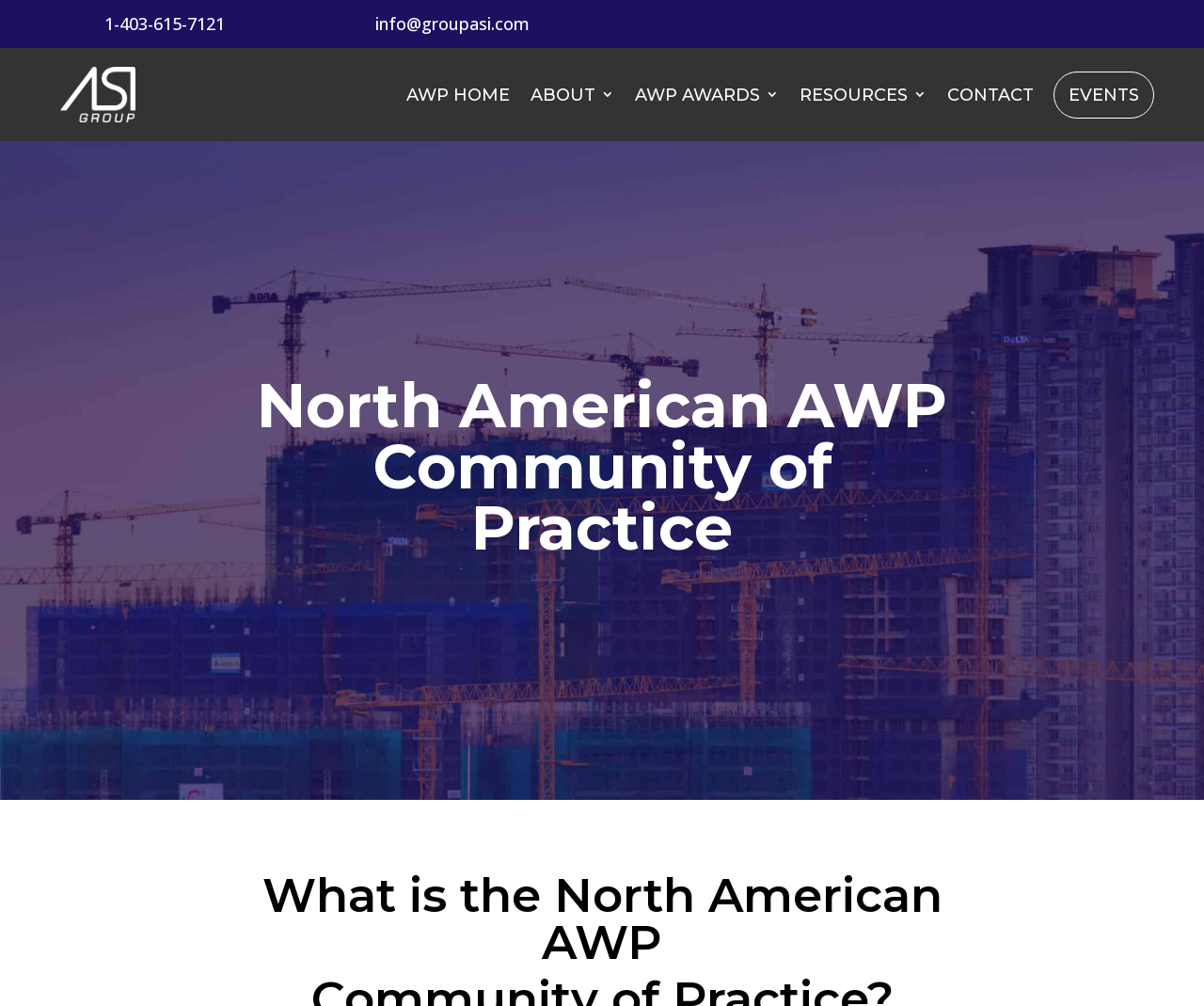Determine the bounding box coordinates for the element that should be clicked to follow this instruction: "View EVENTS page". The coordinates should be given as four float numbers between 0 and 1, in the format [left, top, right, bottom].

[0.888, 0.088, 0.946, 0.108]